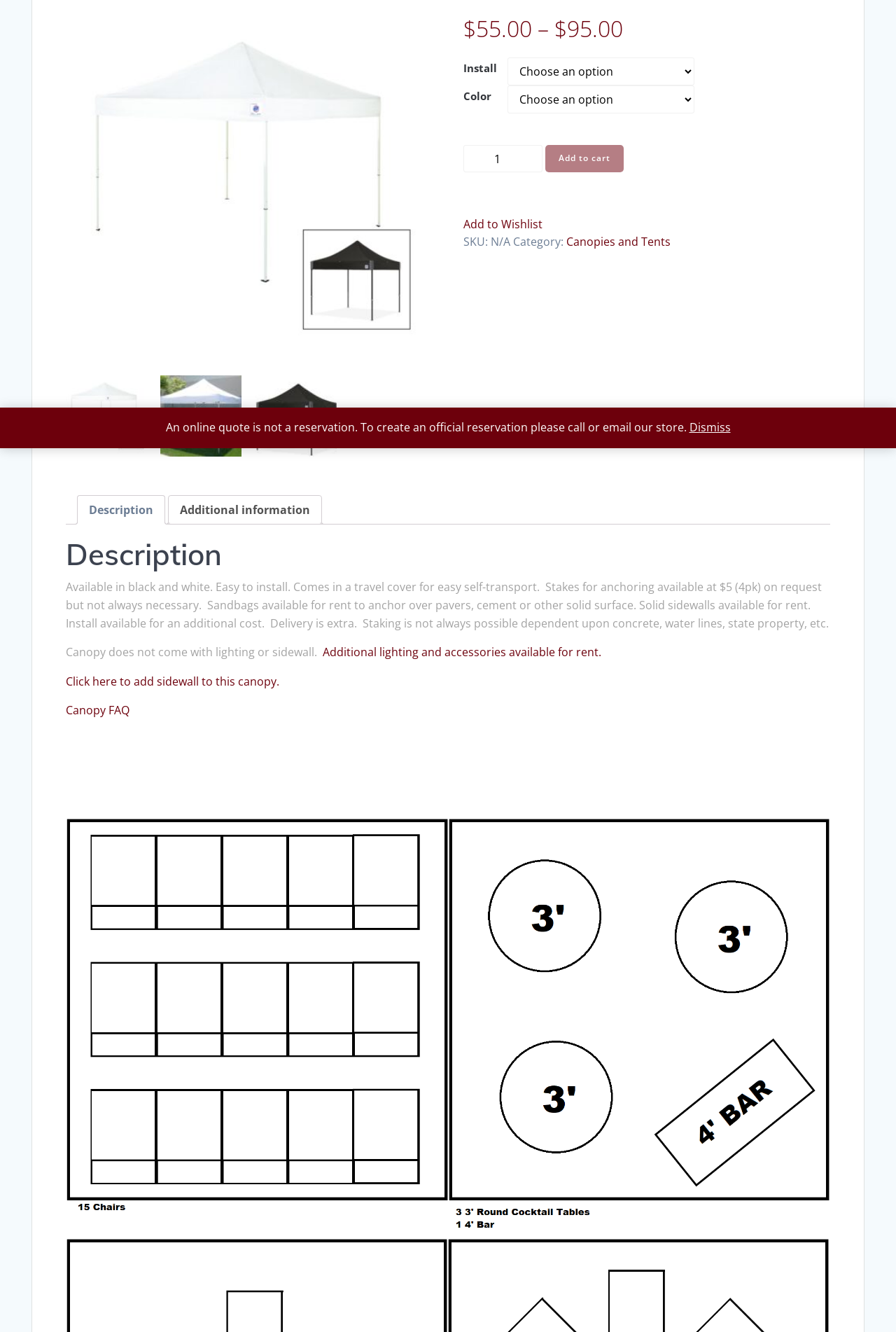Using the description "Add to Wishlist", locate and provide the bounding box of the UI element.

[0.517, 0.162, 0.605, 0.174]